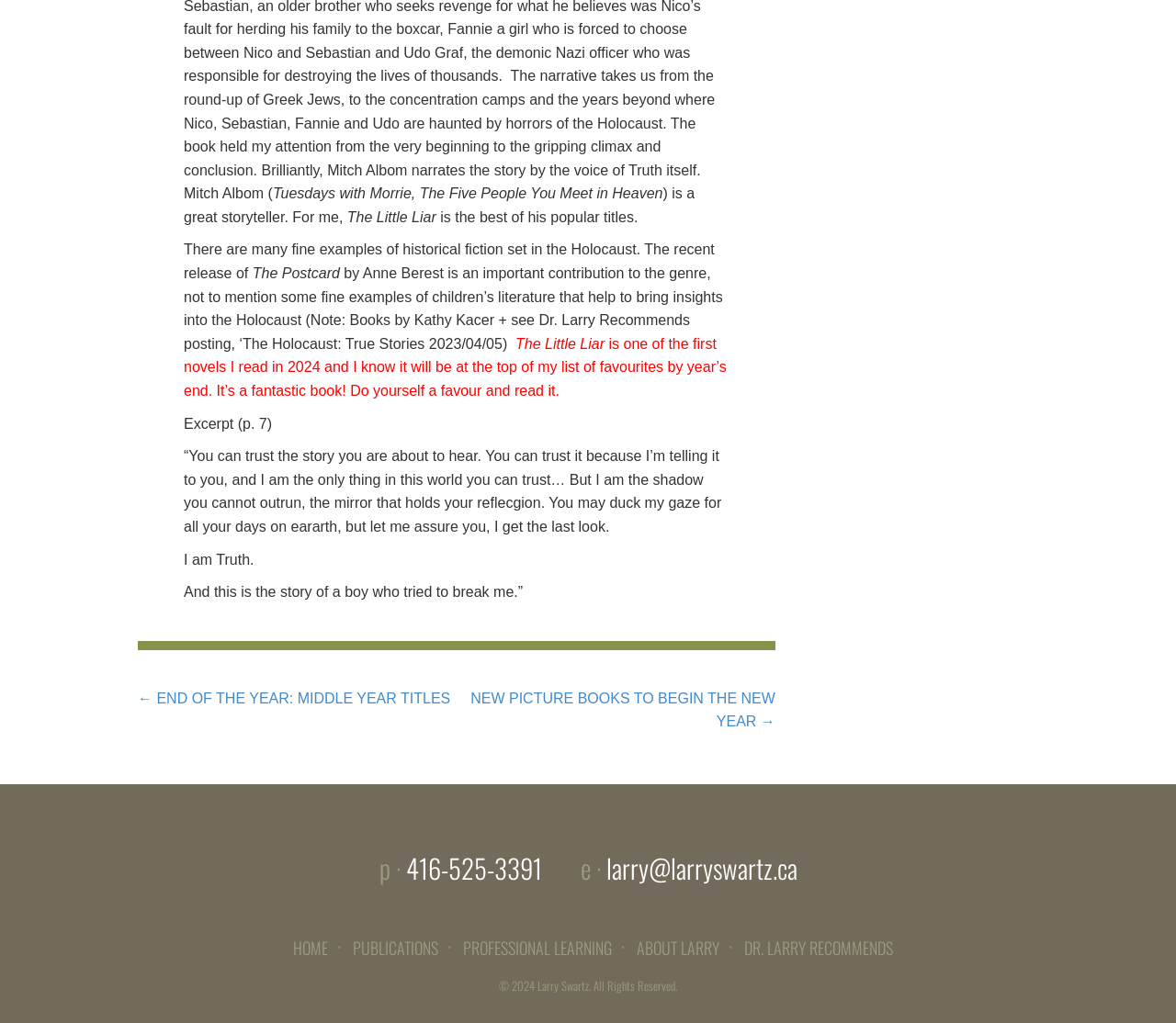Please answer the following question using a single word or phrase: 
What is the name of the section that contains the links 'END OF THE YEAR: MIDDLE YEAR TITLES' and 'NEW PICTURE BOOKS TO BEGIN THE NEW YEAR'?

POST NAVIGATION